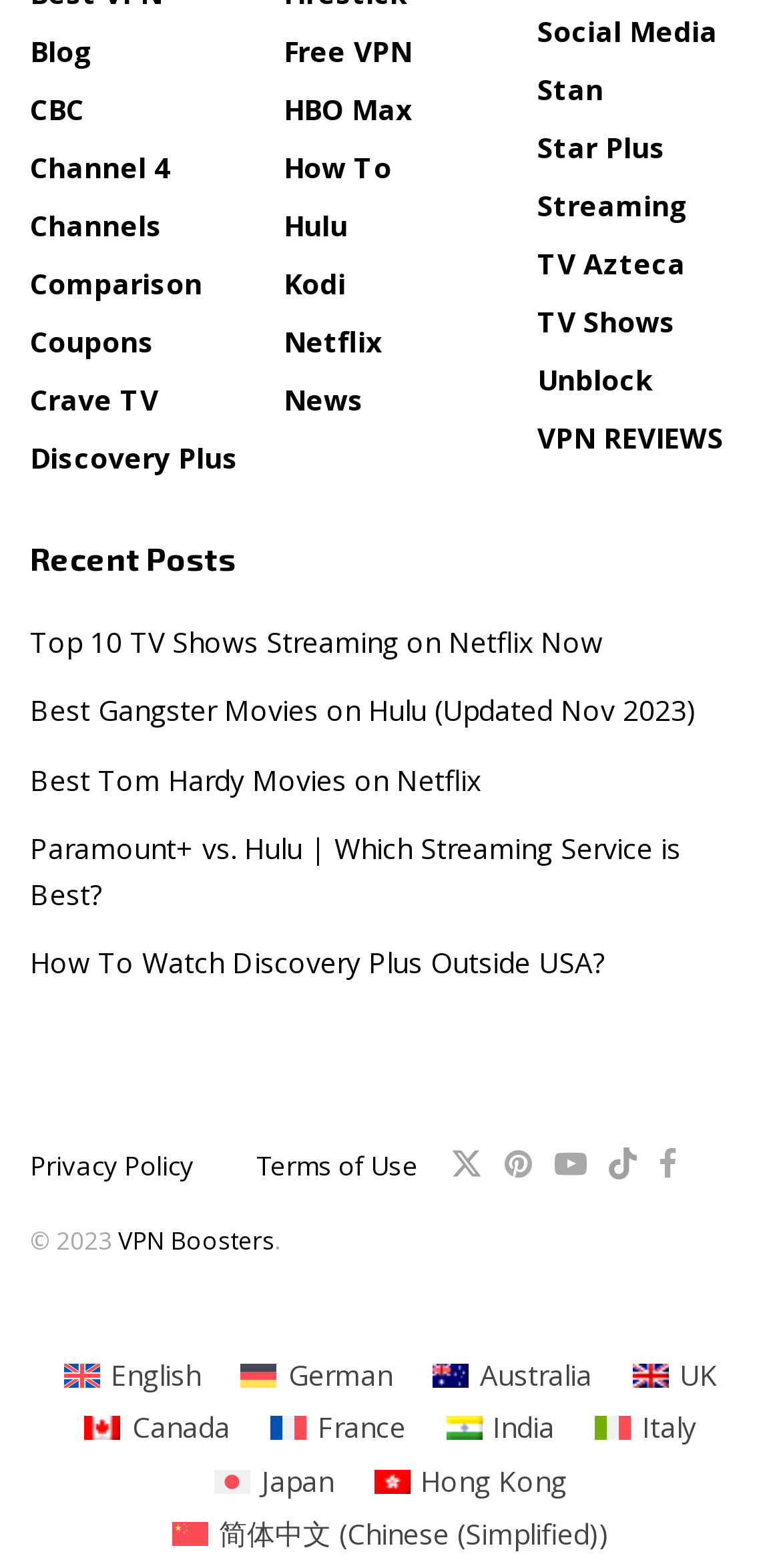What is the copyright year mentioned at the bottom of the page?
Examine the image and give a concise answer in one word or a short phrase.

2023